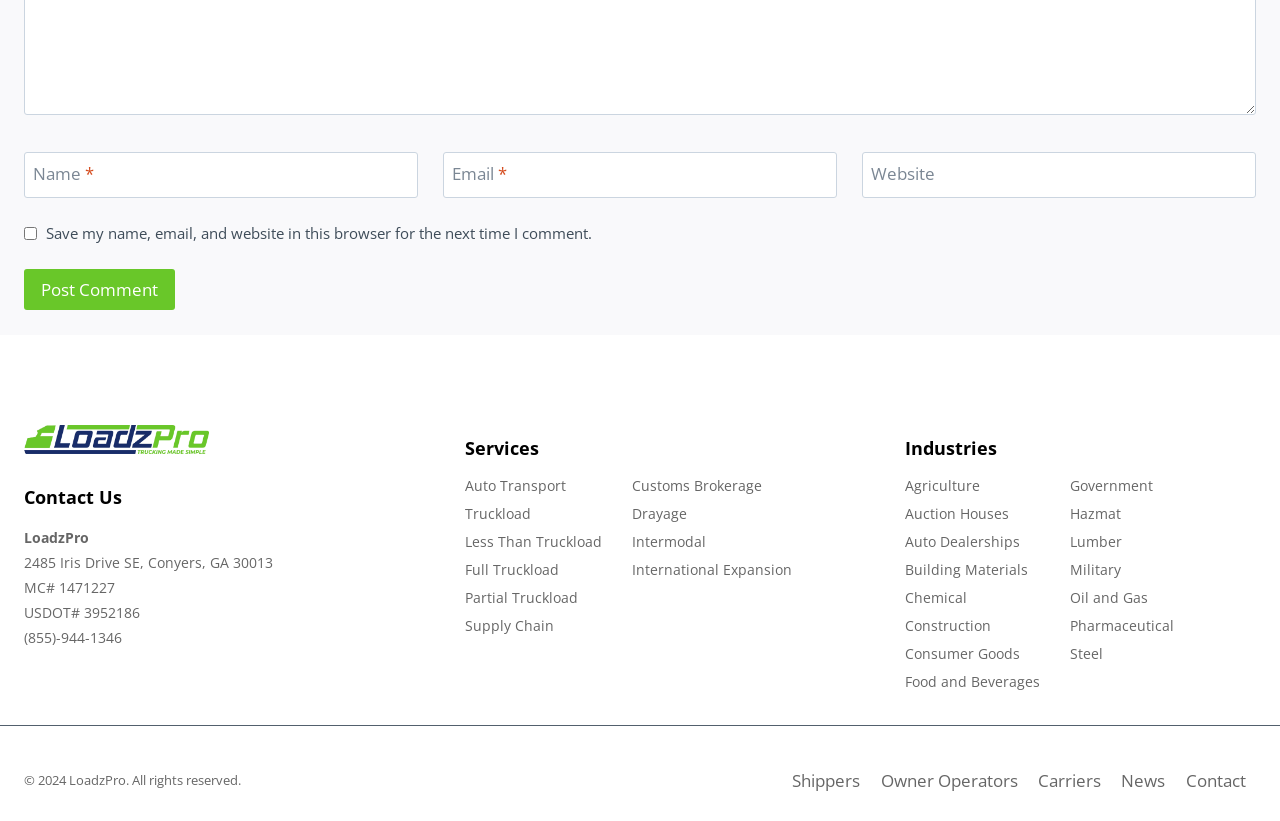Determine the bounding box coordinates for the clickable element to execute this instruction: "Visit the website". Provide the coordinates as four float numbers between 0 and 1, i.e., [left, top, right, bottom].

None